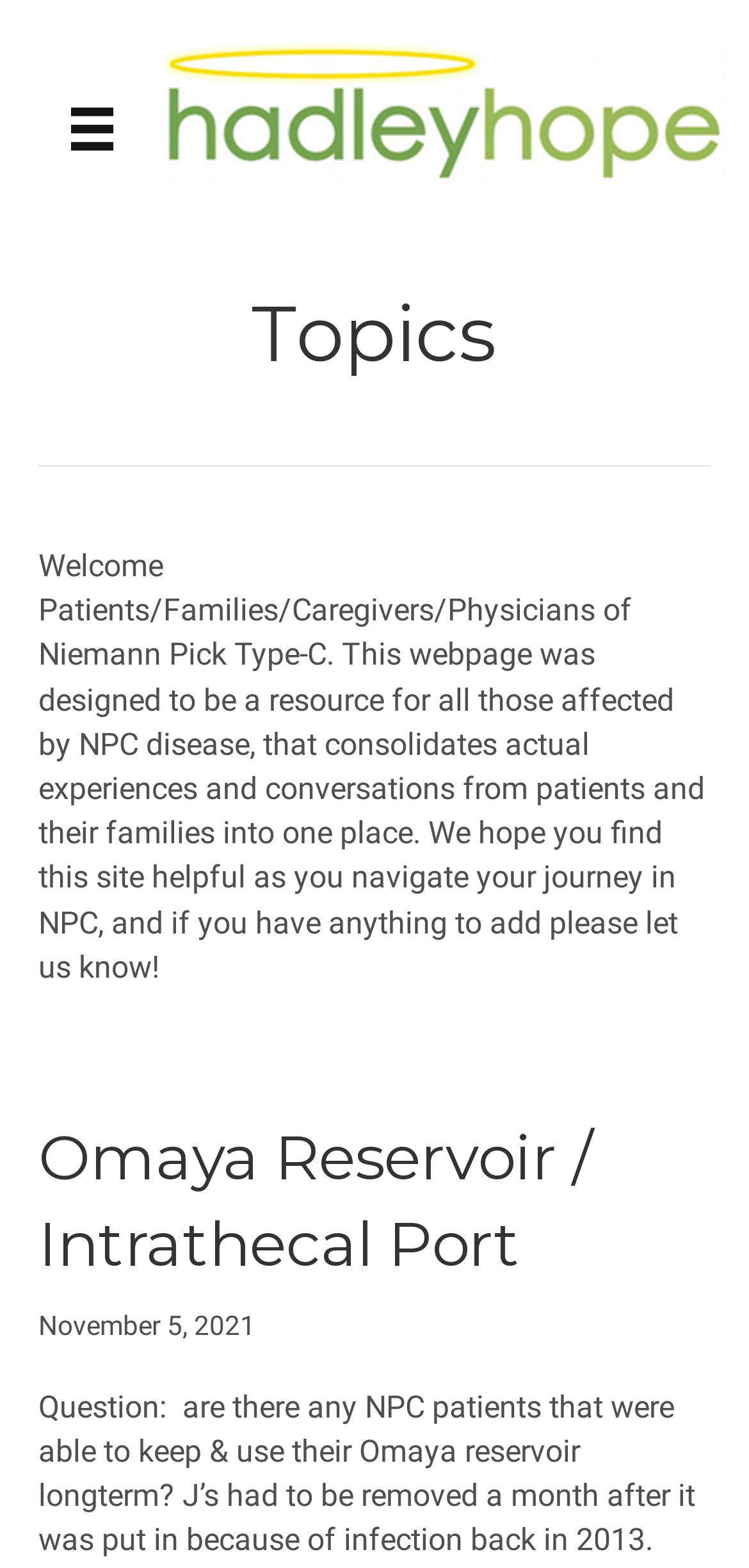Find the bounding box of the UI element described as: "aria-label="Menu"". The bounding box coordinates should be given as four float values between 0 and 1, i.e., [left, top, right, bottom].

[0.059, 0.052, 0.188, 0.114]